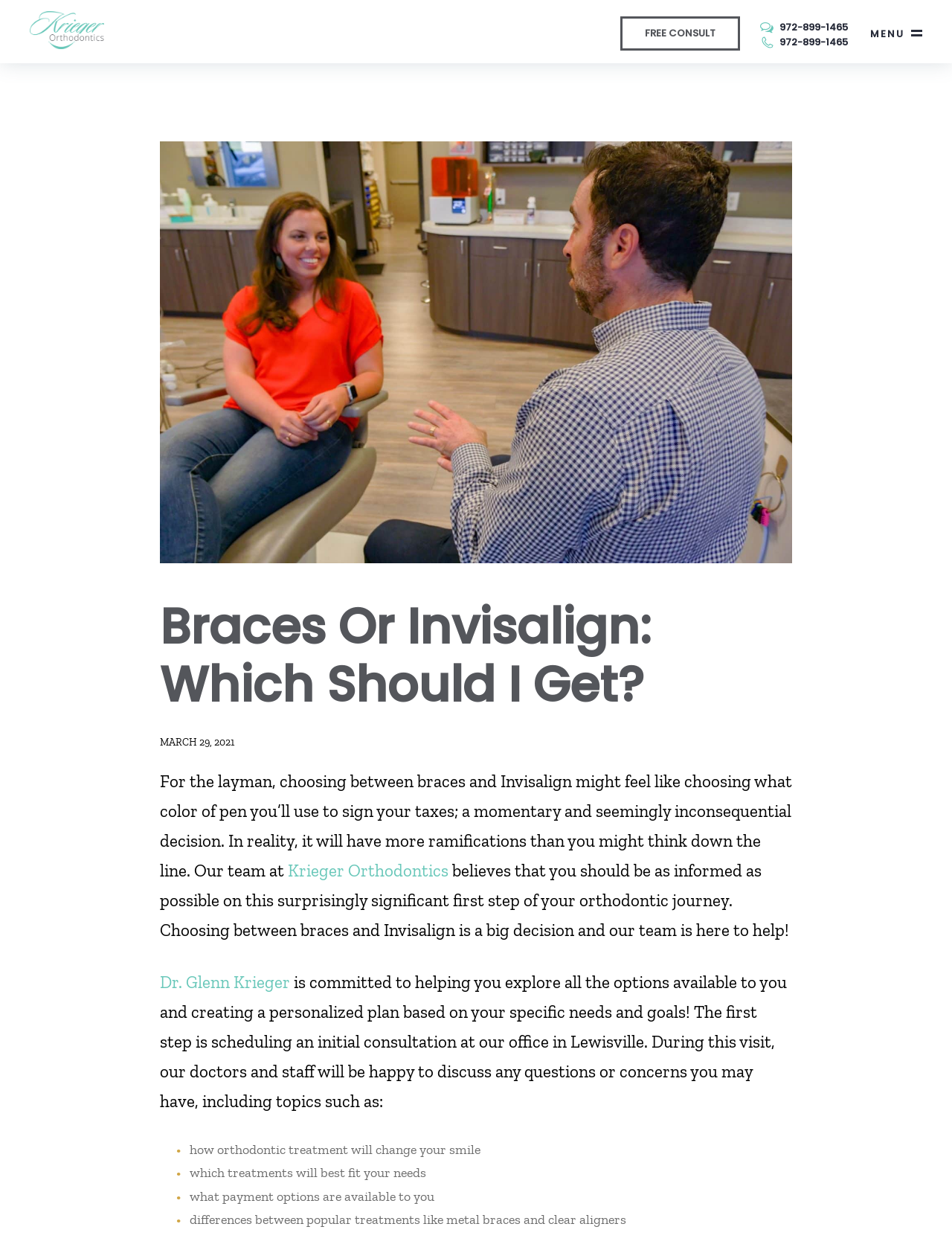What is the phone number to contact Krieger Orthodontics?
Look at the image and answer the question with a single word or phrase.

972-899-1465